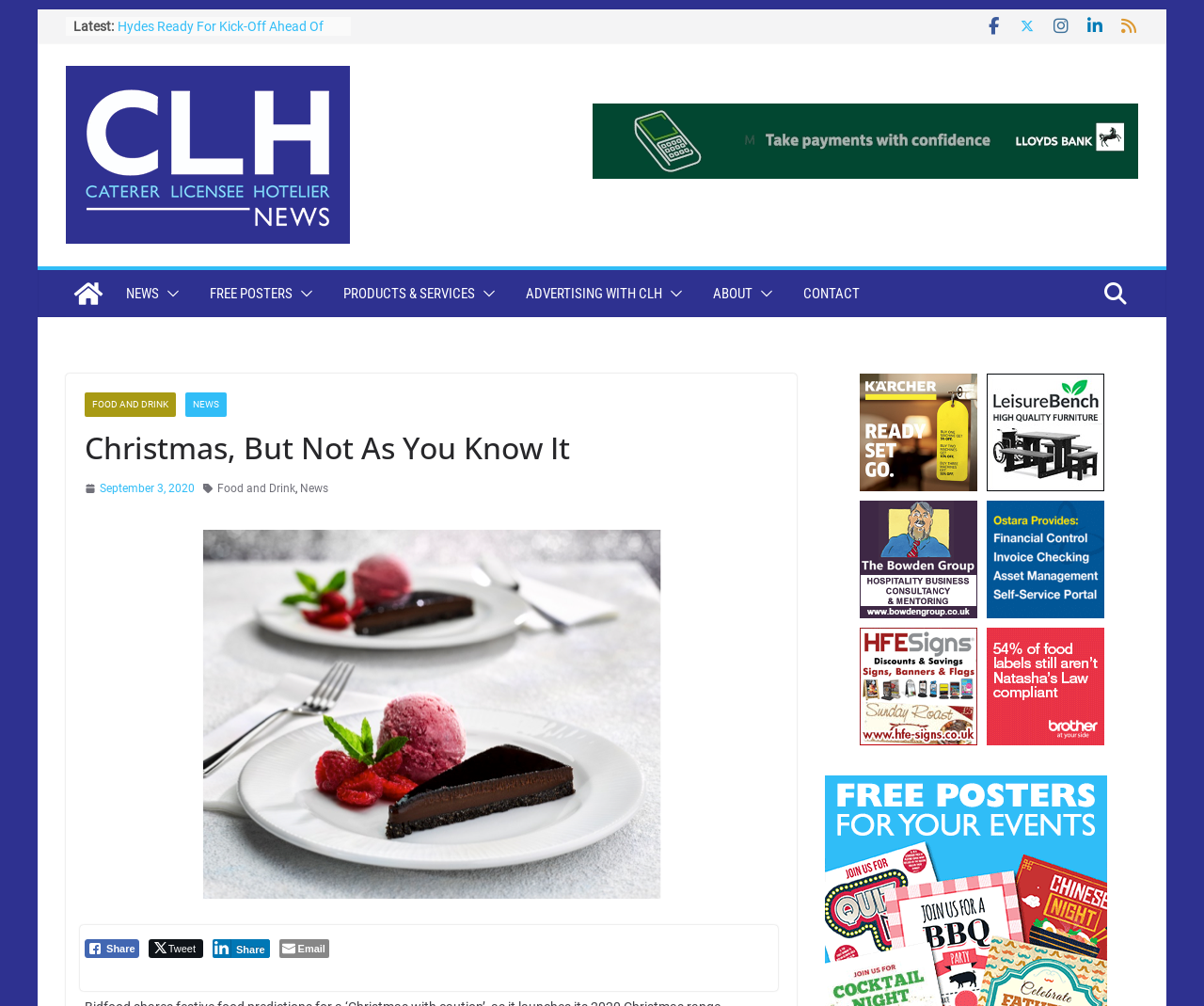Provide a brief response using a word or short phrase to this question:
Is there a search function on this webpage?

No